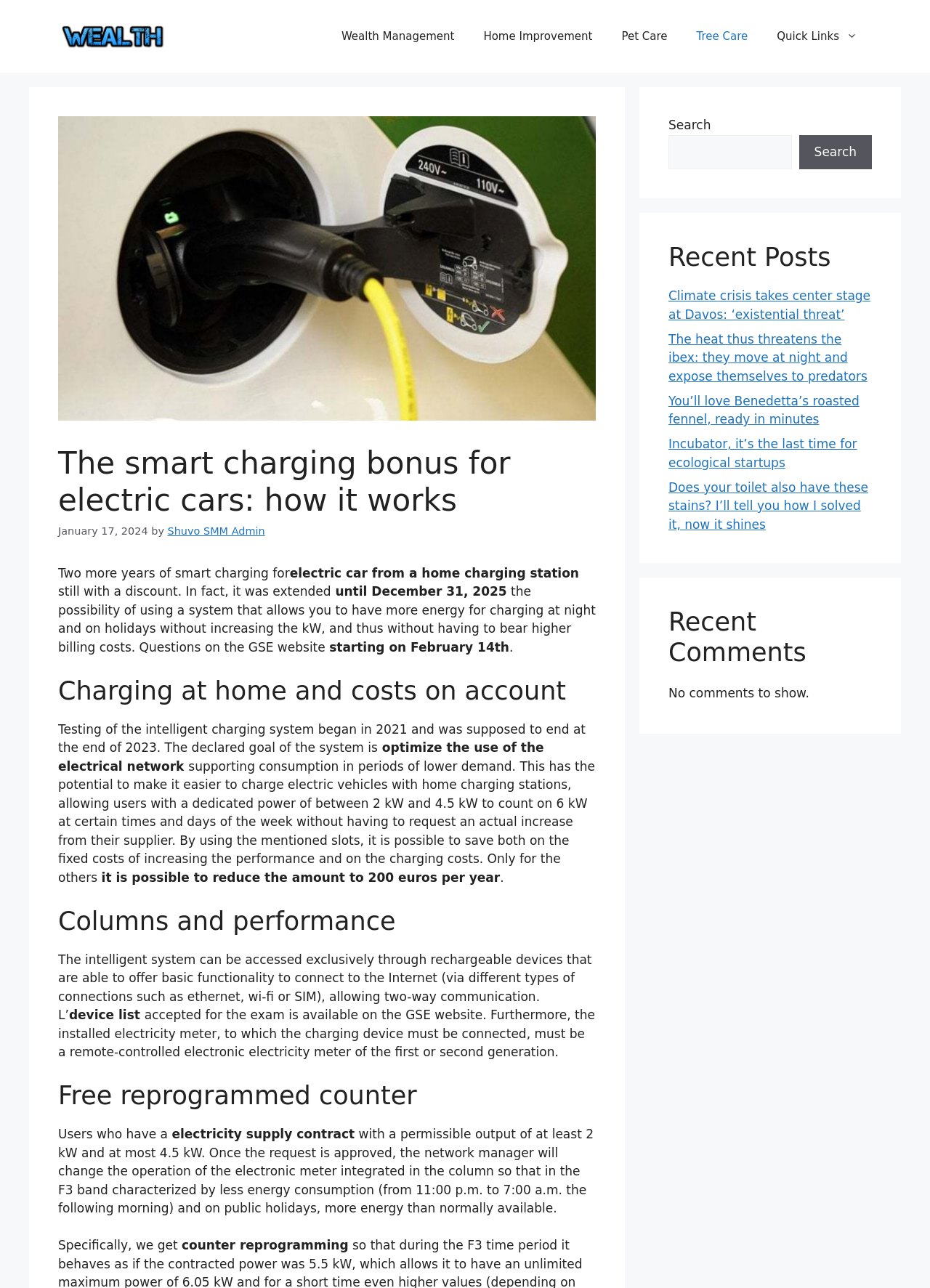Show me the bounding box coordinates of the clickable region to achieve the task as per the instruction: "Check the 'Recent Posts'".

[0.719, 0.188, 0.938, 0.212]